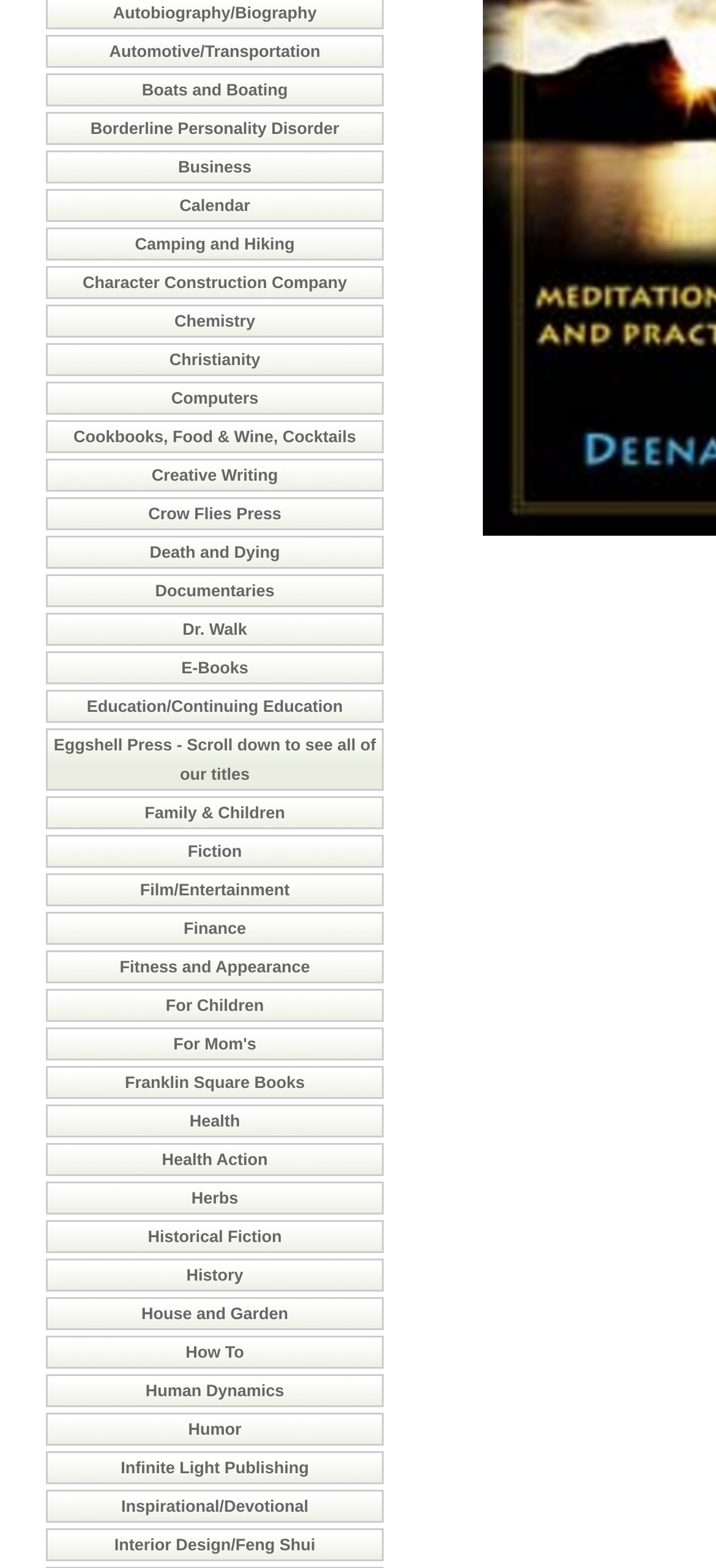Bounding box coordinates are specified in the format (top-left x, top-left y, bottom-right x, bottom-right y). All values are floating point numbers bounded between 0 and 1. Please provide the bounding box coordinate of the region this sentence describes: Boats and Boating

[0.198, 0.051, 0.402, 0.063]